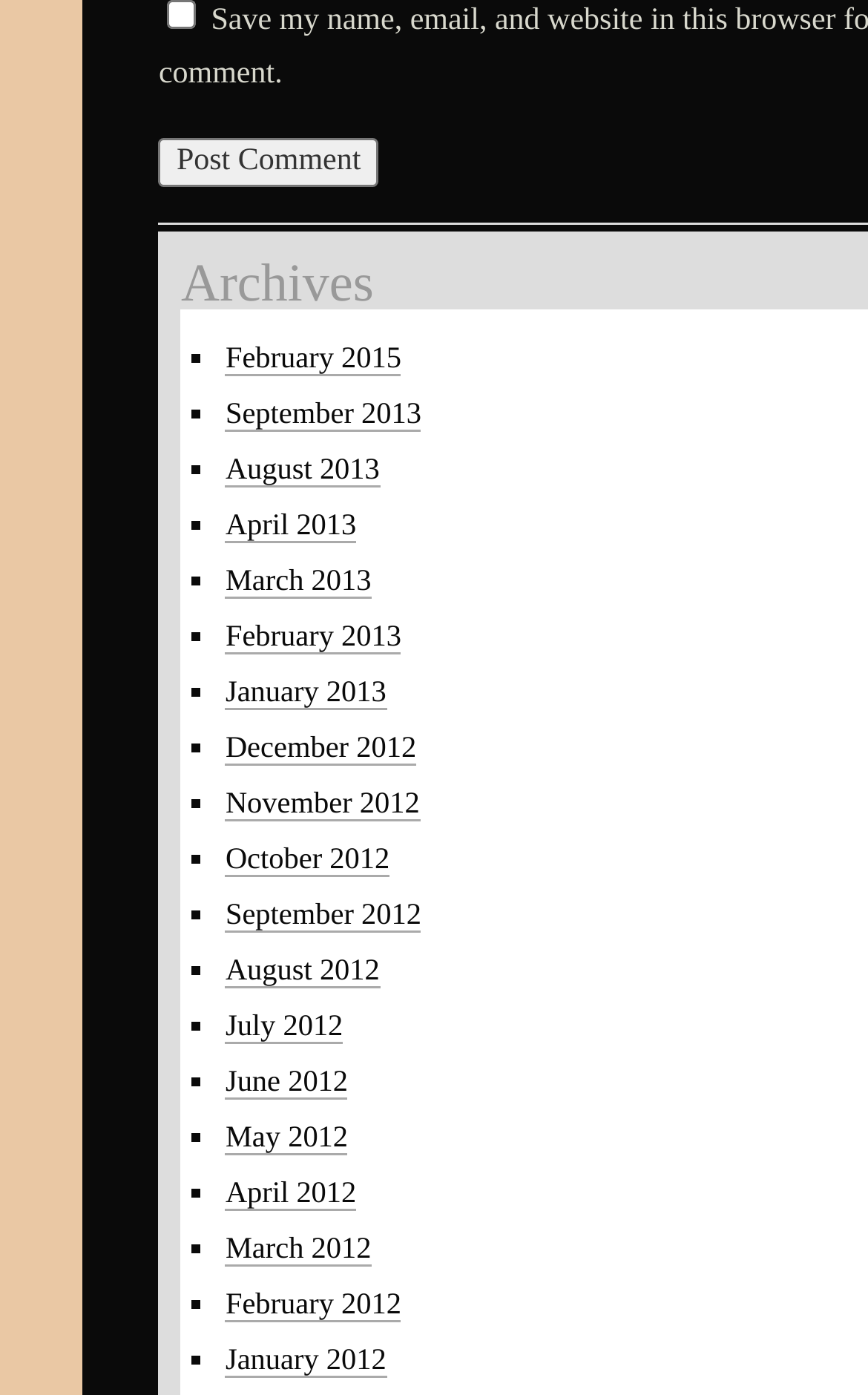Using the provided element description "name="submit" value="Post Comment"", determine the bounding box coordinates of the UI element.

[0.183, 0.099, 0.436, 0.134]